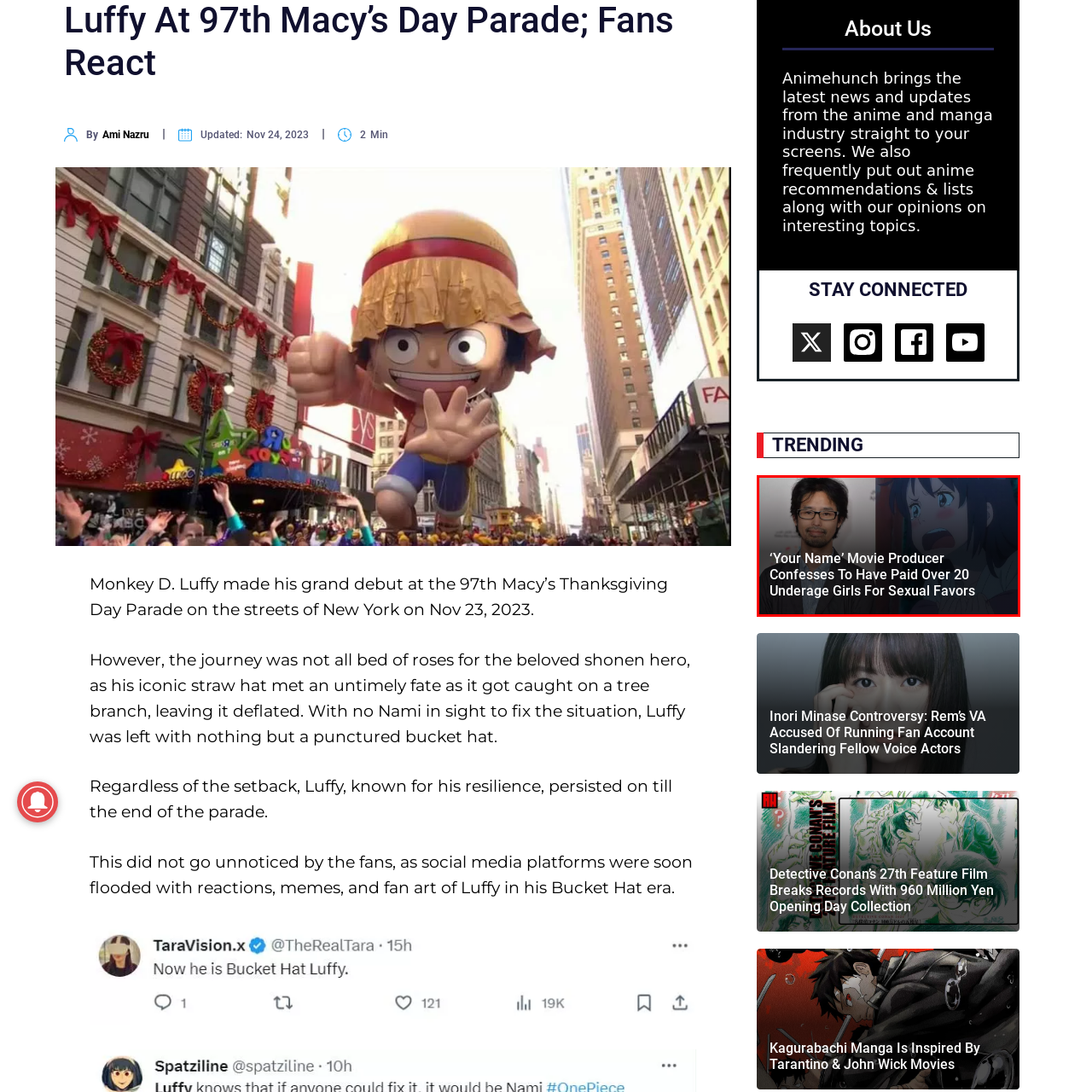Observe the image inside the red bounding box and respond to the question with a single word or phrase:
What is the anime character's emotional expression?

Intense